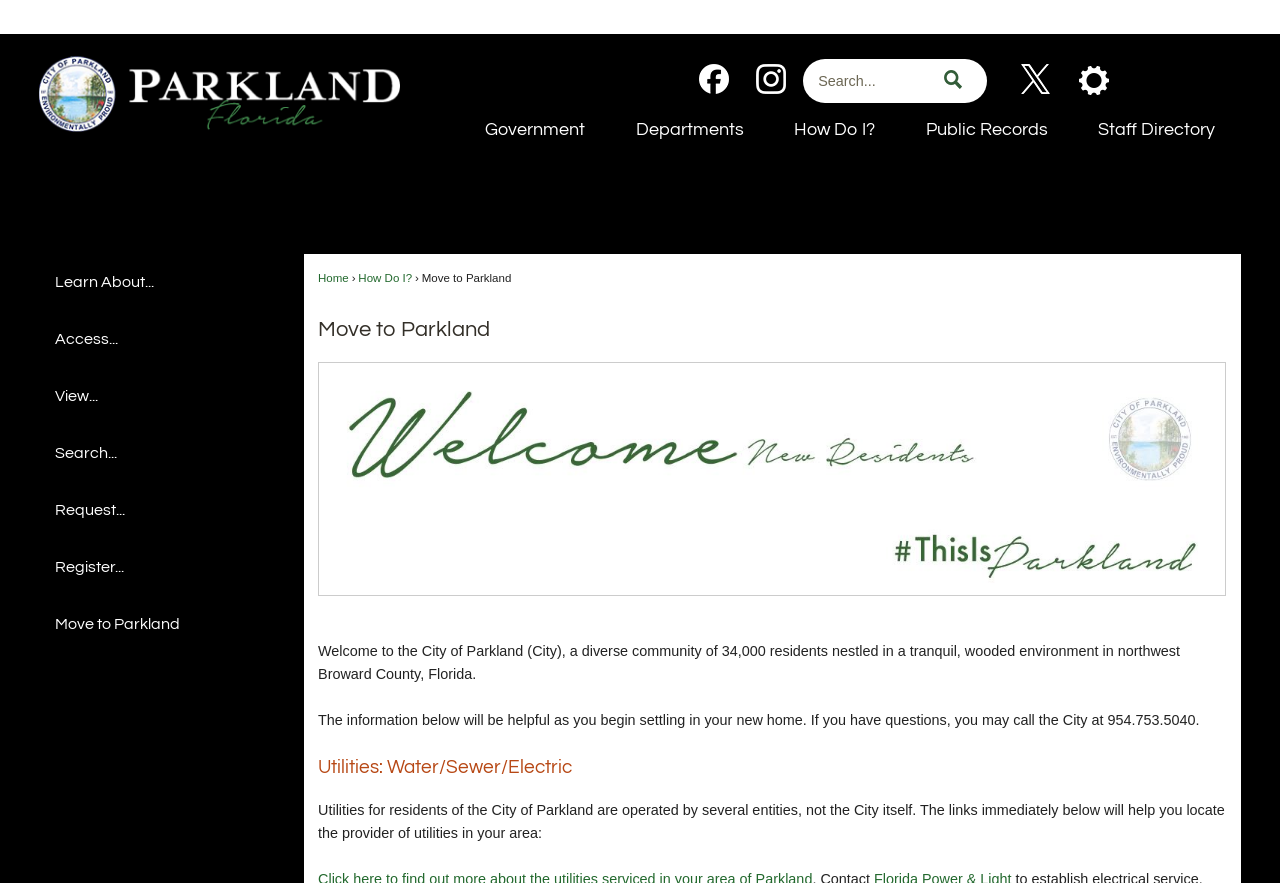Please determine the bounding box coordinates of the element to click in order to execute the following instruction: "Search for something". The coordinates should be four float numbers between 0 and 1, specified as [left, top, right, bottom].

[0.627, 0.067, 0.771, 0.117]